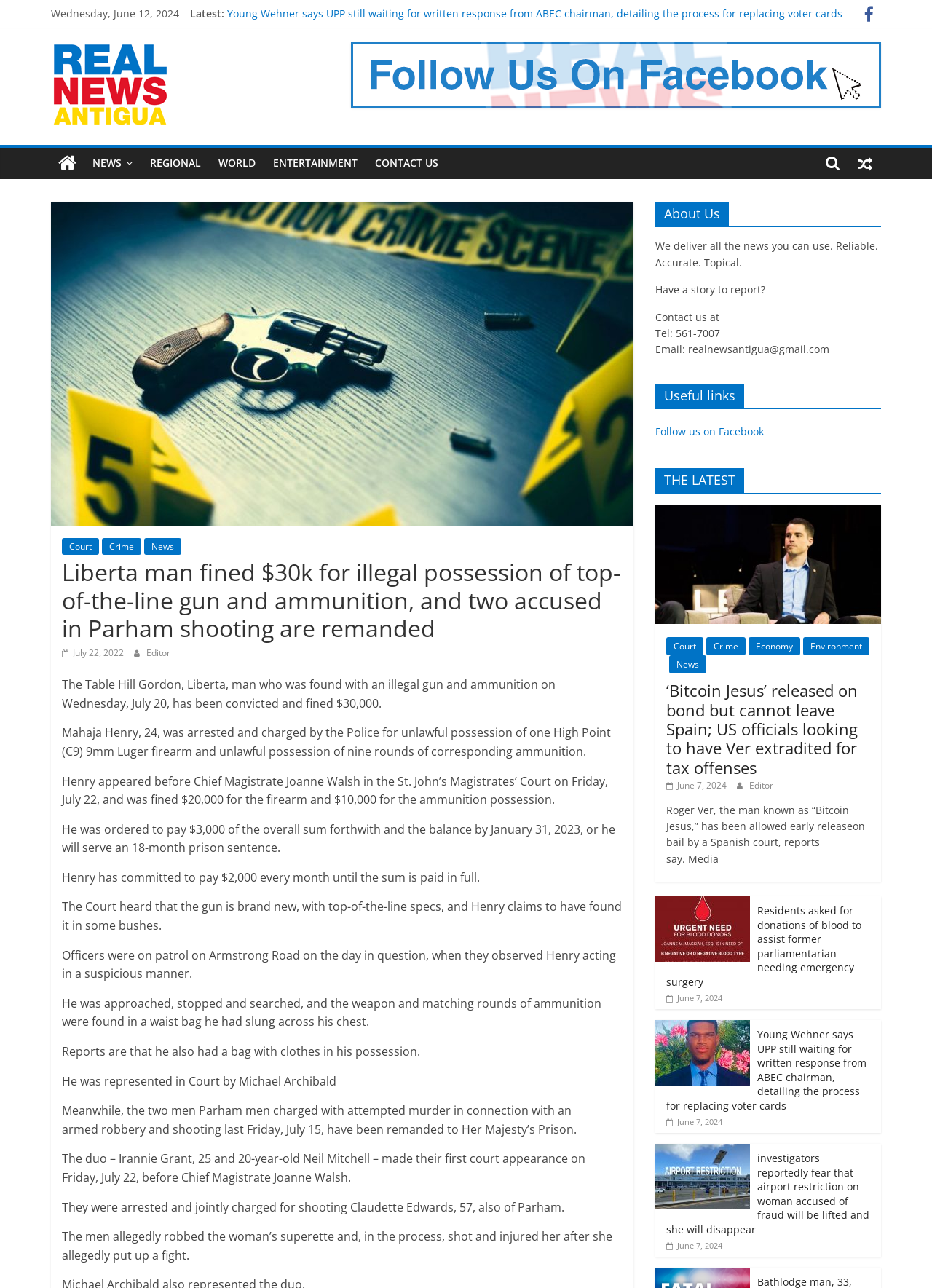Please identify the bounding box coordinates of the element's region that I should click in order to complete the following instruction: "Read the news about 'Liberta man fined $30k for illegal possession of top-of-the-line gun and ammunition, and two accused in Parham shooting are remanded'". The bounding box coordinates consist of four float numbers between 0 and 1, i.e., [left, top, right, bottom].

[0.066, 0.431, 0.668, 0.499]